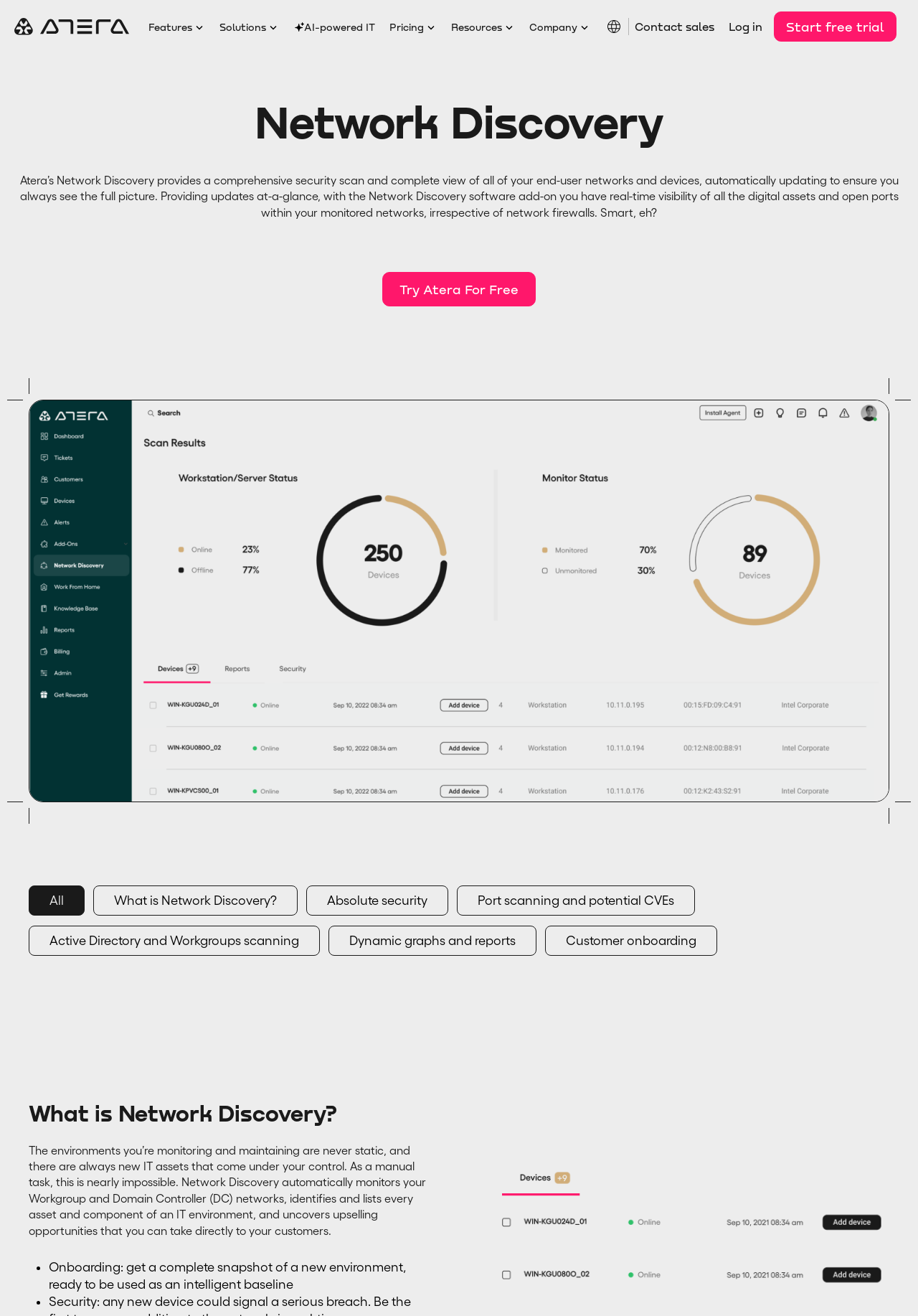Please identify the bounding box coordinates of the element I should click to complete this instruction: 'Click the 'About Us' link'. The coordinates should be given as four float numbers between 0 and 1, like this: [left, top, right, bottom].

None